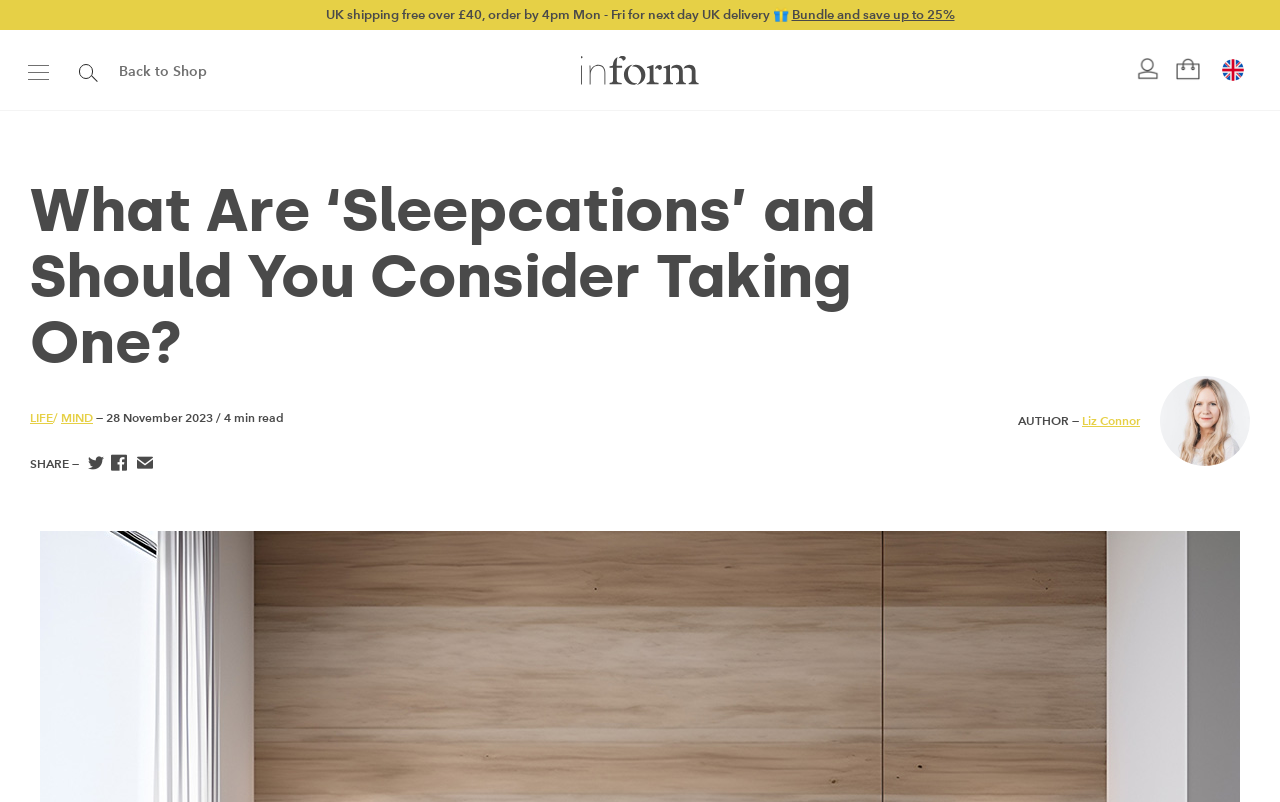Given the element description "blog" in the screenshot, predict the bounding box coordinates of that UI element.

None